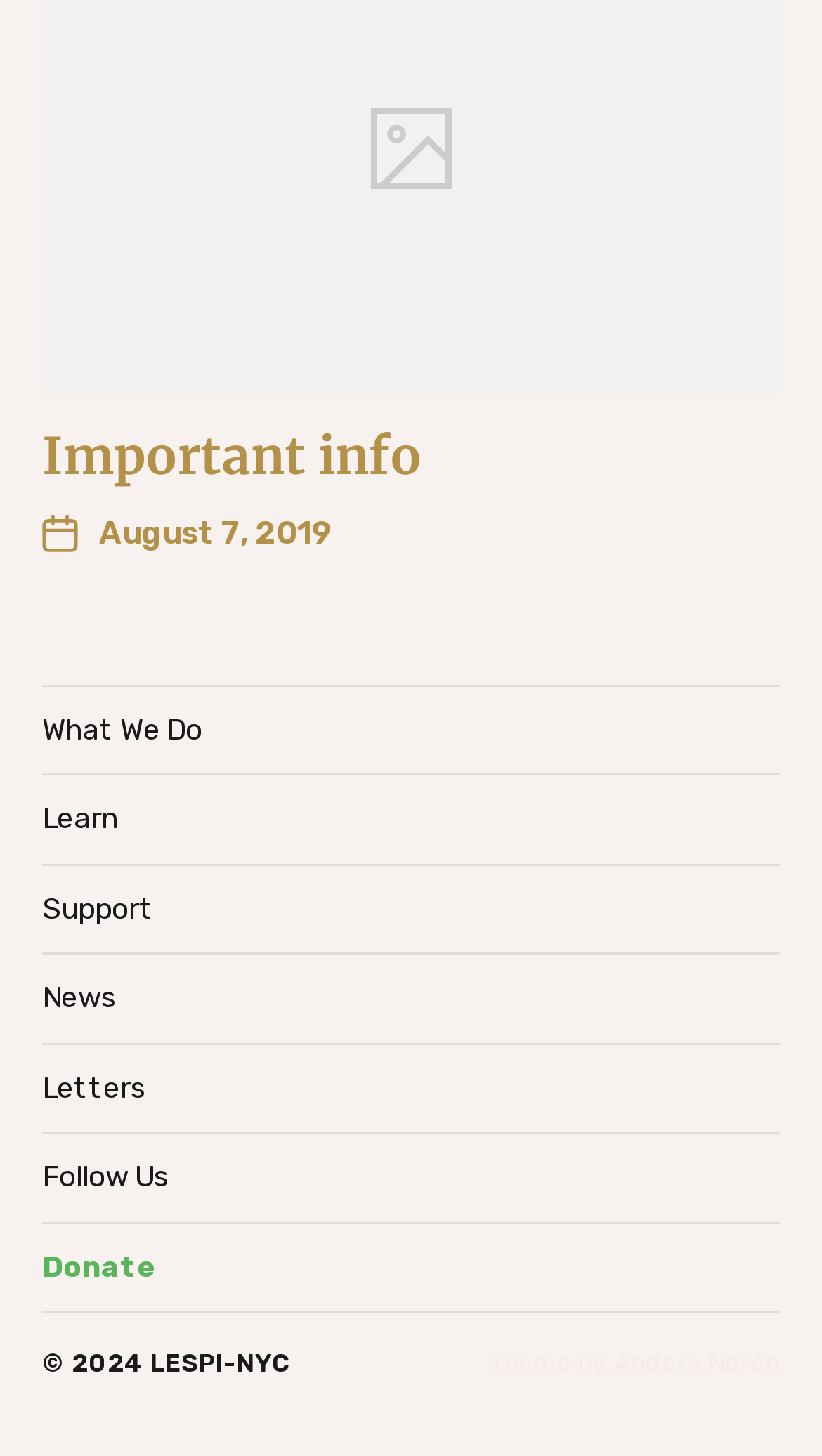Specify the bounding box coordinates of the element's region that should be clicked to achieve the following instruction: "Read 'Important info'". The bounding box coordinates consist of four float numbers between 0 and 1, in the format [left, top, right, bottom].

[0.051, 0.292, 0.513, 0.336]